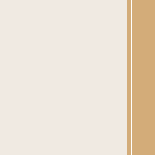Offer a detailed explanation of the image.

This image features a beautiful representation associated with the wedding planning services offered by The Golden Pineapple Event Company, a boutique studio specializing in events across Palm Beach, Jupiter, and the Florida Keys. The aesthetic showcases a soft and inviting color palette that reflects a warm and elegant atmosphere, perfect for romantic celebrations. This image likely encapsulates the company’s commitment to creating memorable experiences for their clients, aligning with the sophisticated and personalized touch they promise in their offerings. As part of a broader portfolio, this image invites potential clients to explore various aspects of wedding planning, including design, coordination, and unique venue options.